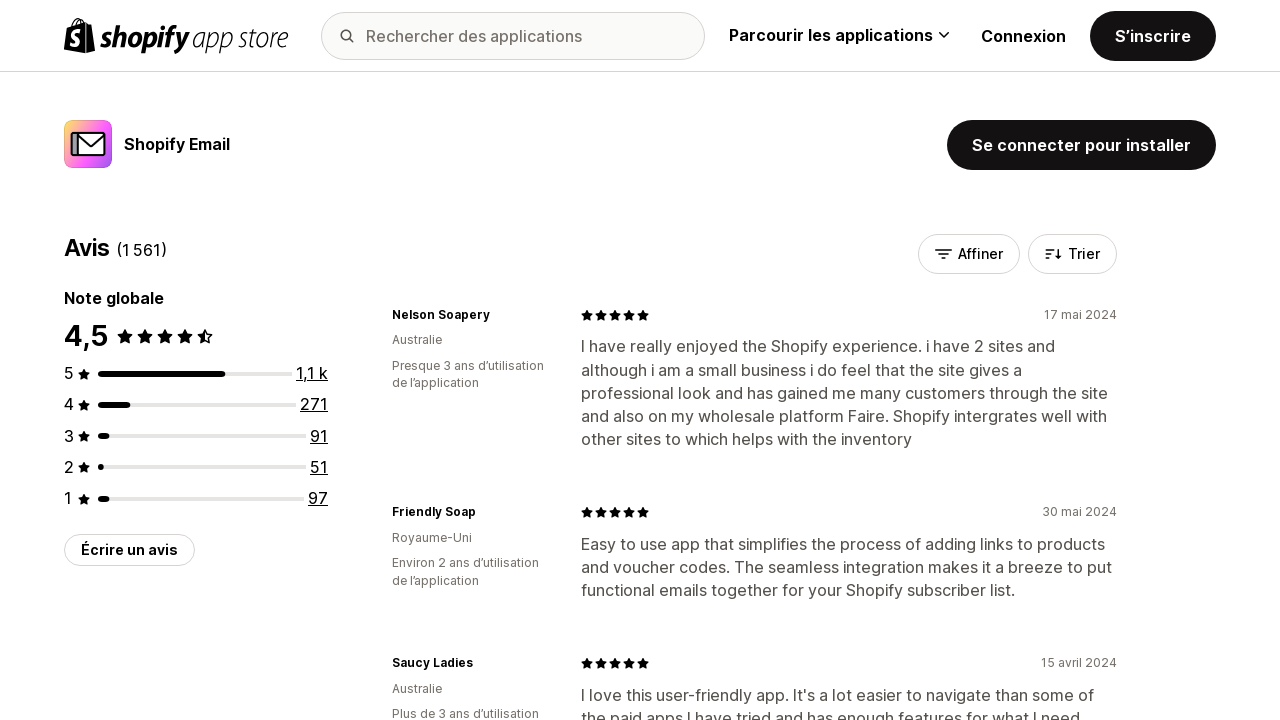Given the description Écrire un avis, predict the bounding box coordinates of the UI element. Ensure the coordinates are in the format (top-left x, top-left y, bottom-right x, bottom-right y) and all values are between 0 and 1.

[0.05, 0.742, 0.152, 0.786]